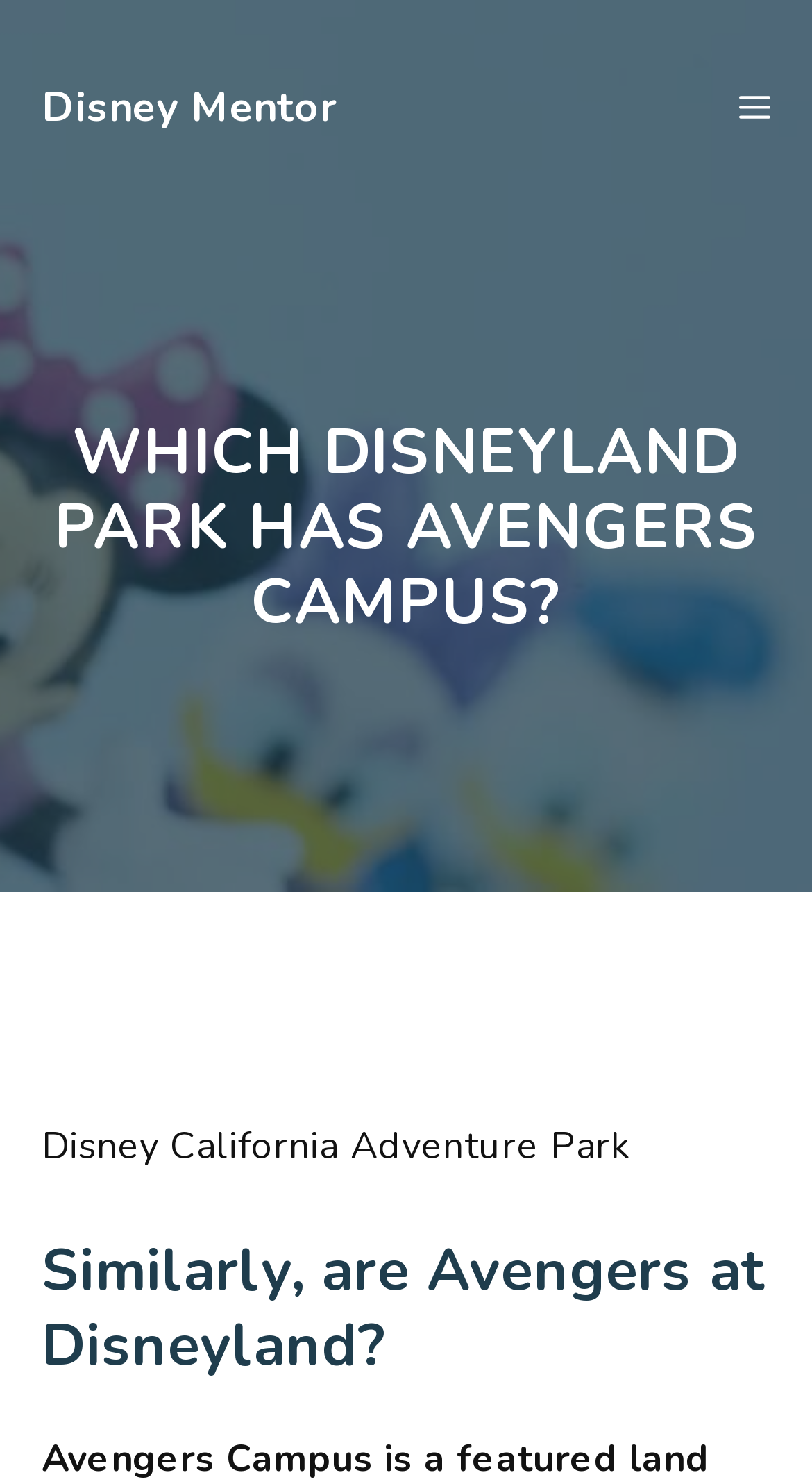What is the topic of the secondary heading on this webpage?
Please give a detailed and elaborate answer to the question.

The secondary heading is located below the main heading, and its text can be found by examining the heading element with the bounding box coordinates [0.051, 0.831, 0.949, 0.933], which states 'Similarly, are Avengers at Disneyland?'.